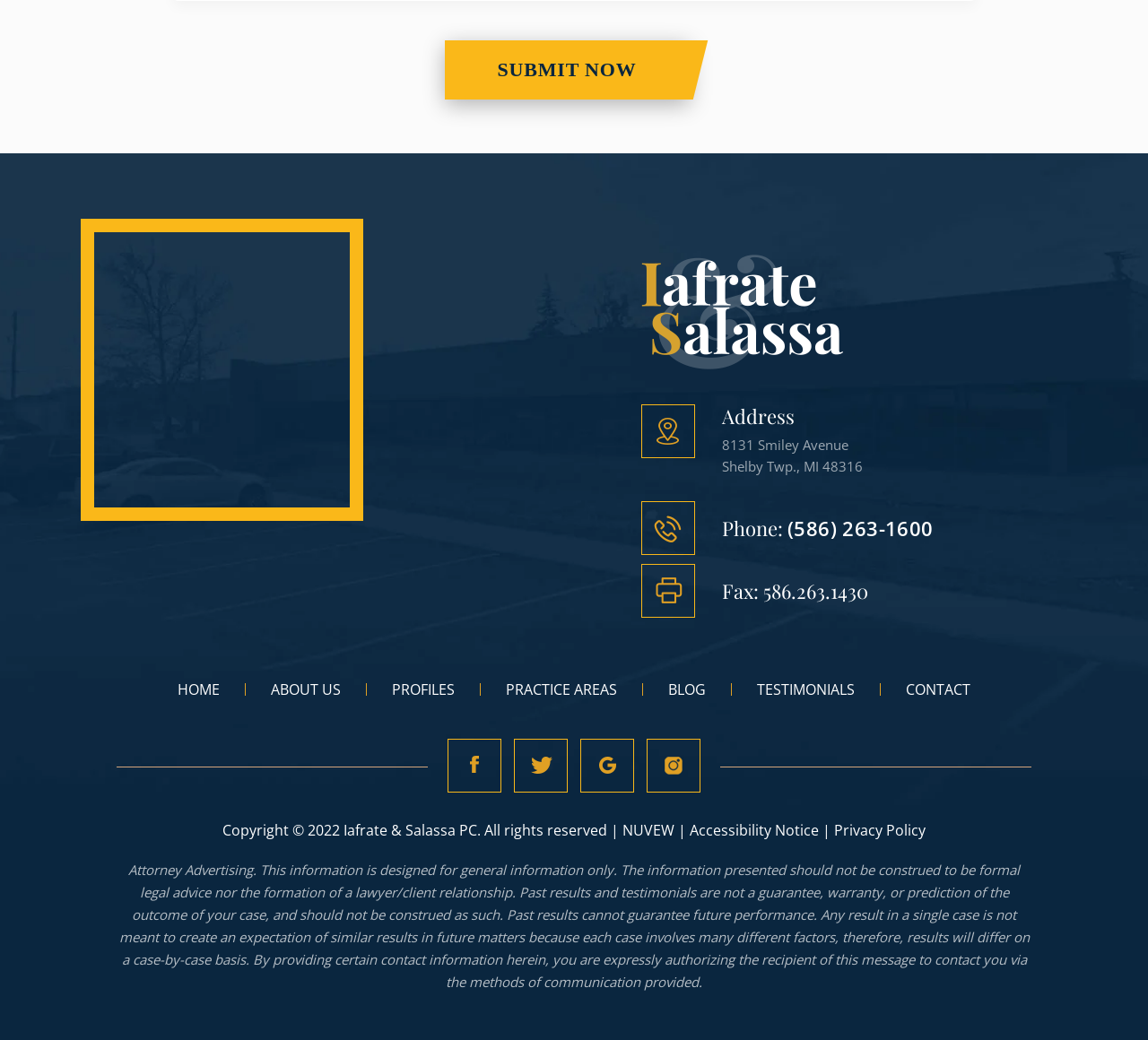What is the phone number of the law firm?
From the screenshot, supply a one-word or short-phrase answer.

(586) 263-1600